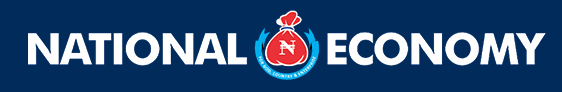Create a detailed narrative for the image.

The image features the logo of "National Economy," displayed prominently against a vibrant blue background. The logo includes a stylized bag representing financial resources, with the abbreviation "N" symbolizing national currency. The bold, white lettering of "NATIONAL ECONOMY" emphasizes the publication's focus on economic news and analysis. This logo serves as a visual identity for a platform that covers significant economic developments, financial trends, and industry insights, aimed at readers interested in the financial landscape. With a clear and striking design, the logo aims to capture attention and convey the essence of economic discourse.